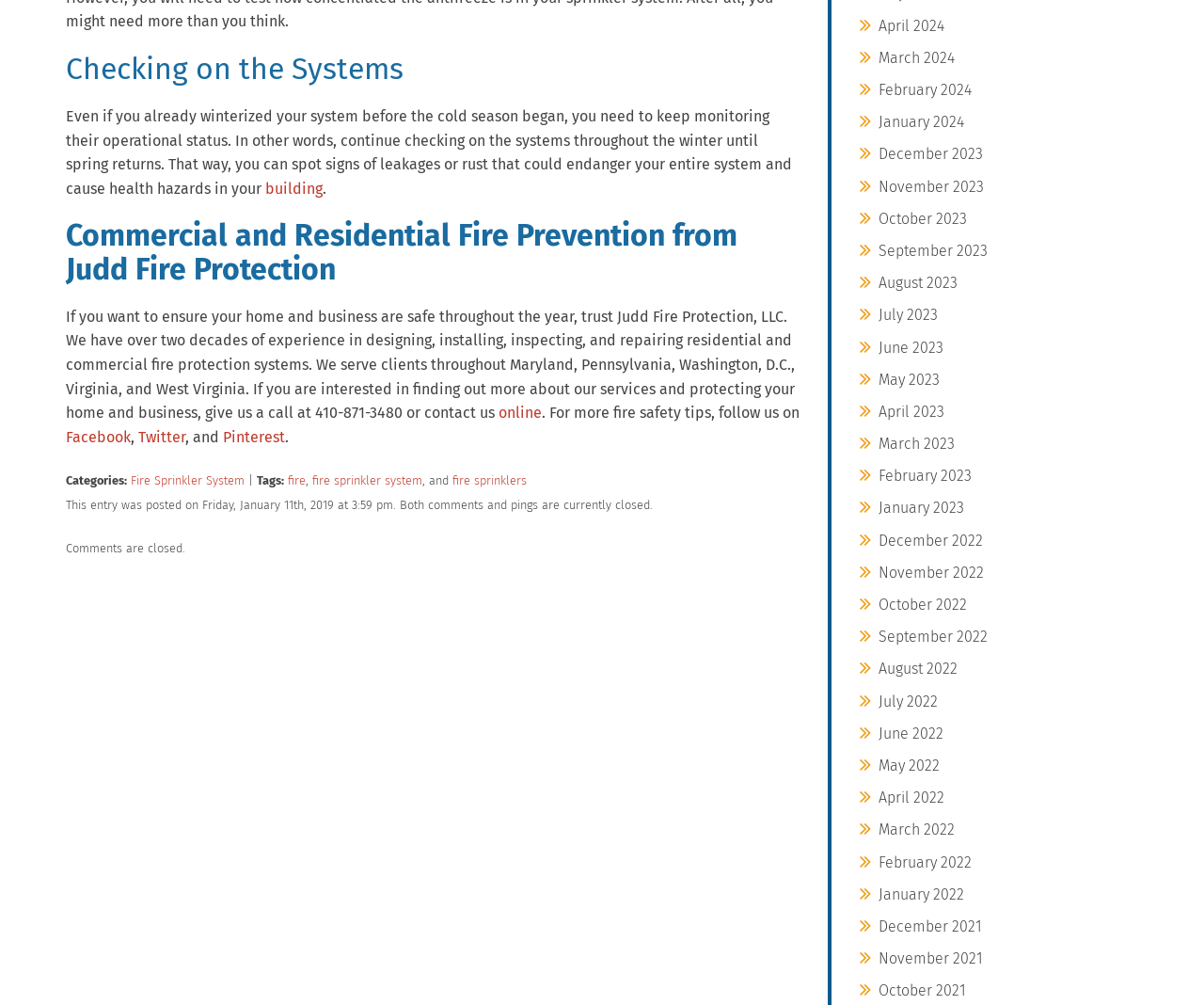What is the company's name?
Answer the question with just one word or phrase using the image.

Judd Fire Protection